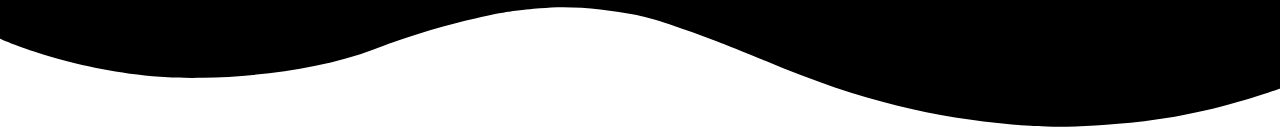Refer to the image and provide an in-depth answer to the question:
What is above the black shape?

According to the description, the content above the black shape includes links to social media platforms like Facebook, Twitter, and Instagram.